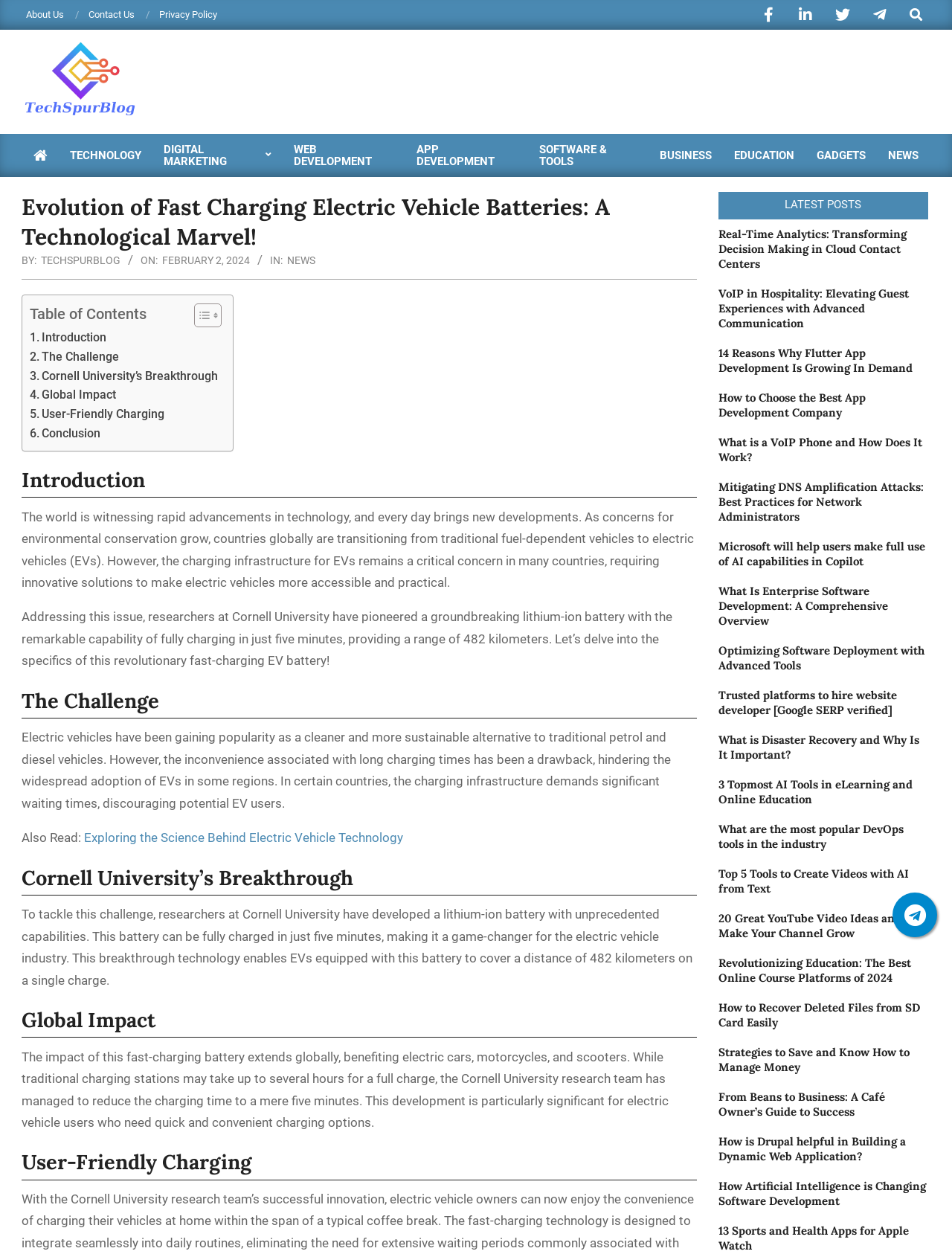What is the category of the article?
Look at the screenshot and give a one-word or phrase answer.

NEWS